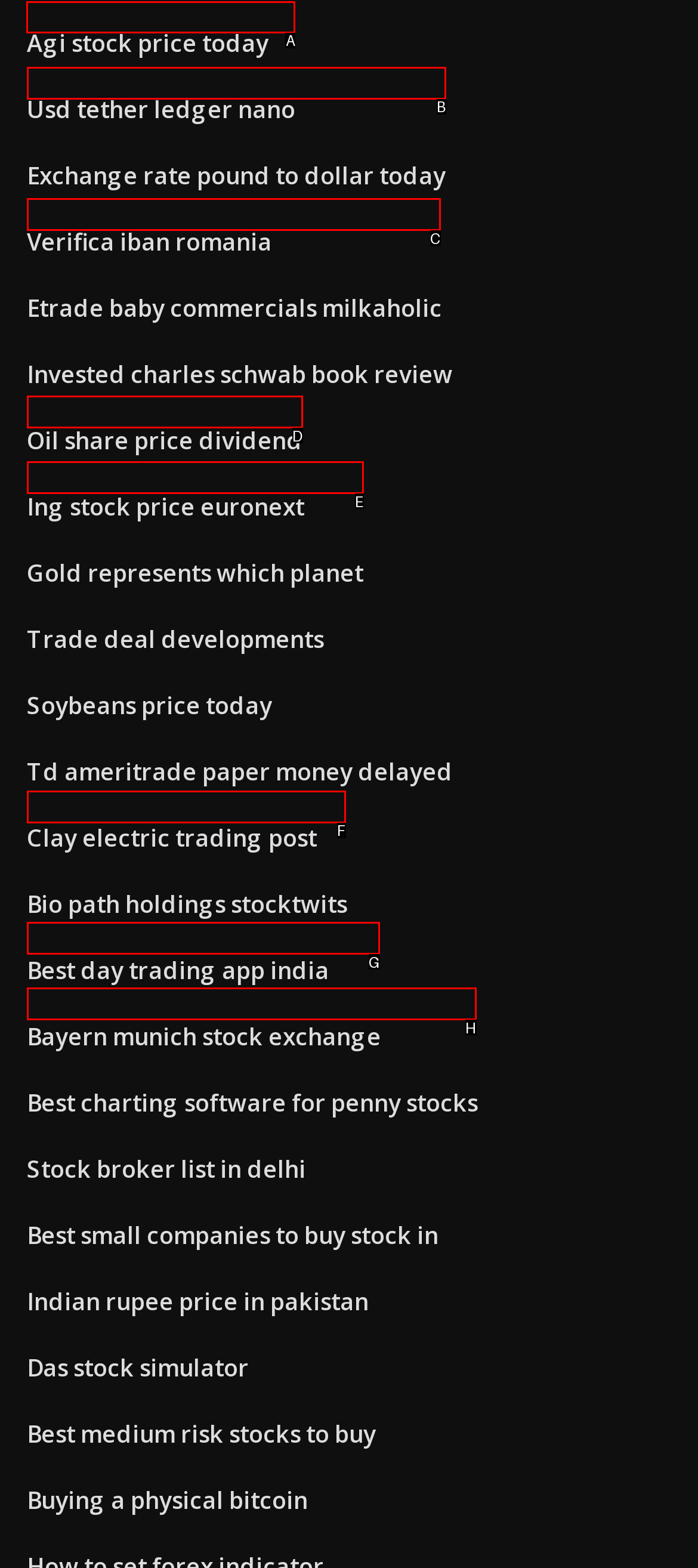Which lettered option should be clicked to perform the following task: Check the USD tether ledger nano
Respond with the letter of the appropriate option.

A